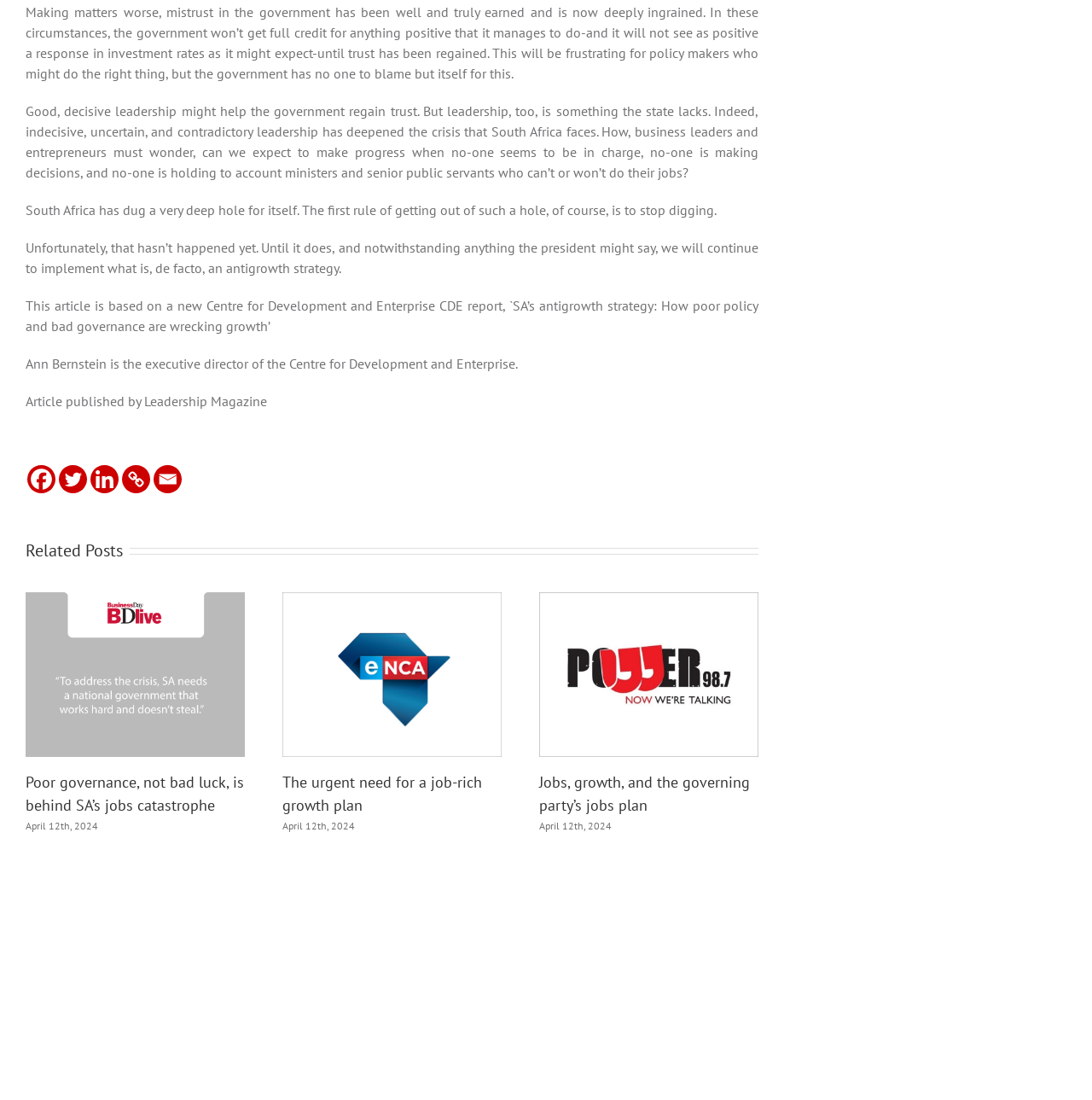Given the element description aria-label="Copy Link" title="Copy Link", predict the bounding box coordinates for the UI element in the webpage screenshot. The format should be (top-left x, top-left y, bottom-right x, bottom-right y), and the values should be between 0 and 1.

[0.112, 0.423, 0.138, 0.448]